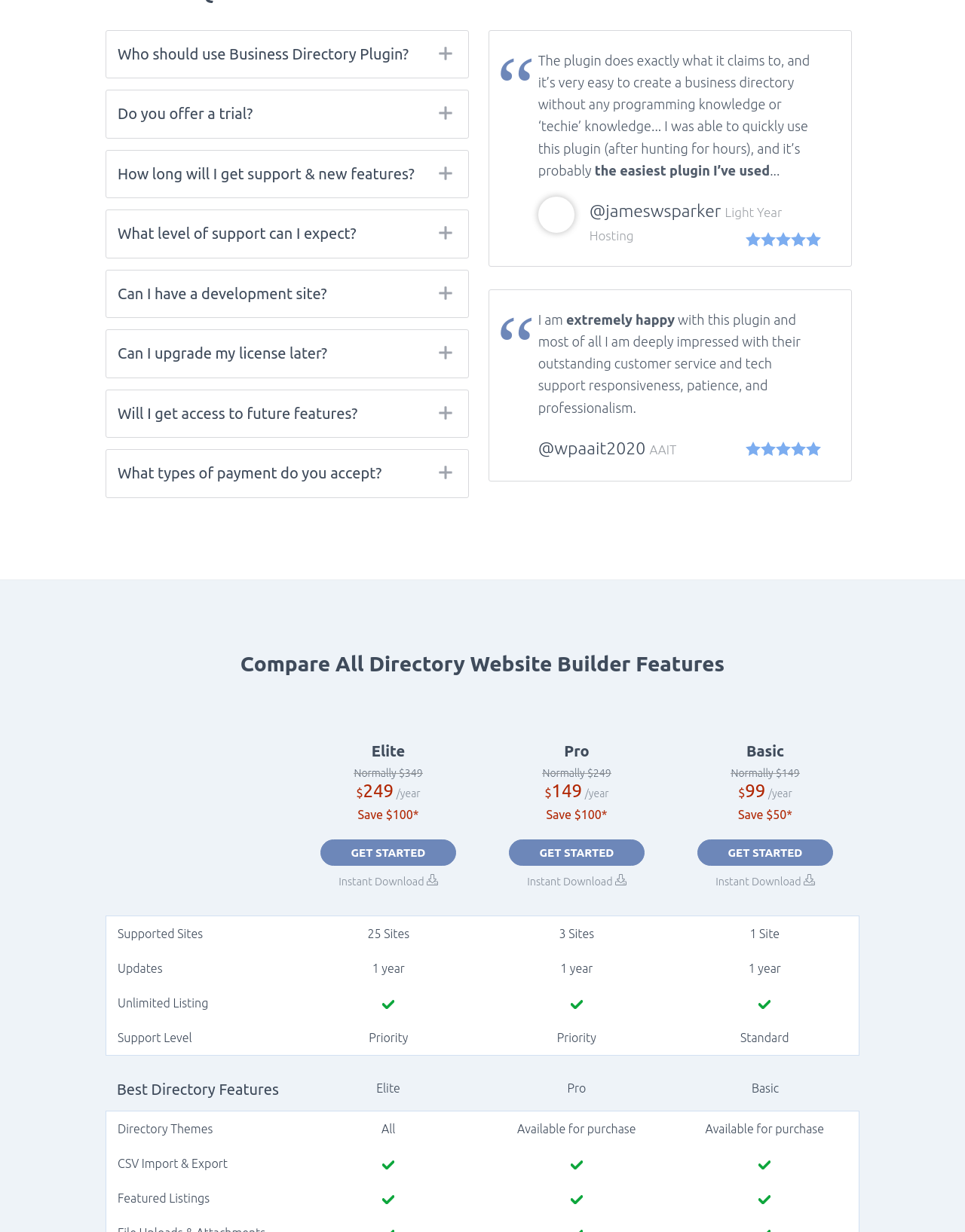Based on the image, give a detailed response to the question: What is the normal price of the Pro plan?

On the webpage, there is a pricing section that lists the normal prices and discounted prices for different plans. According to this section, the normal price of the Pro plan is $249 per year.